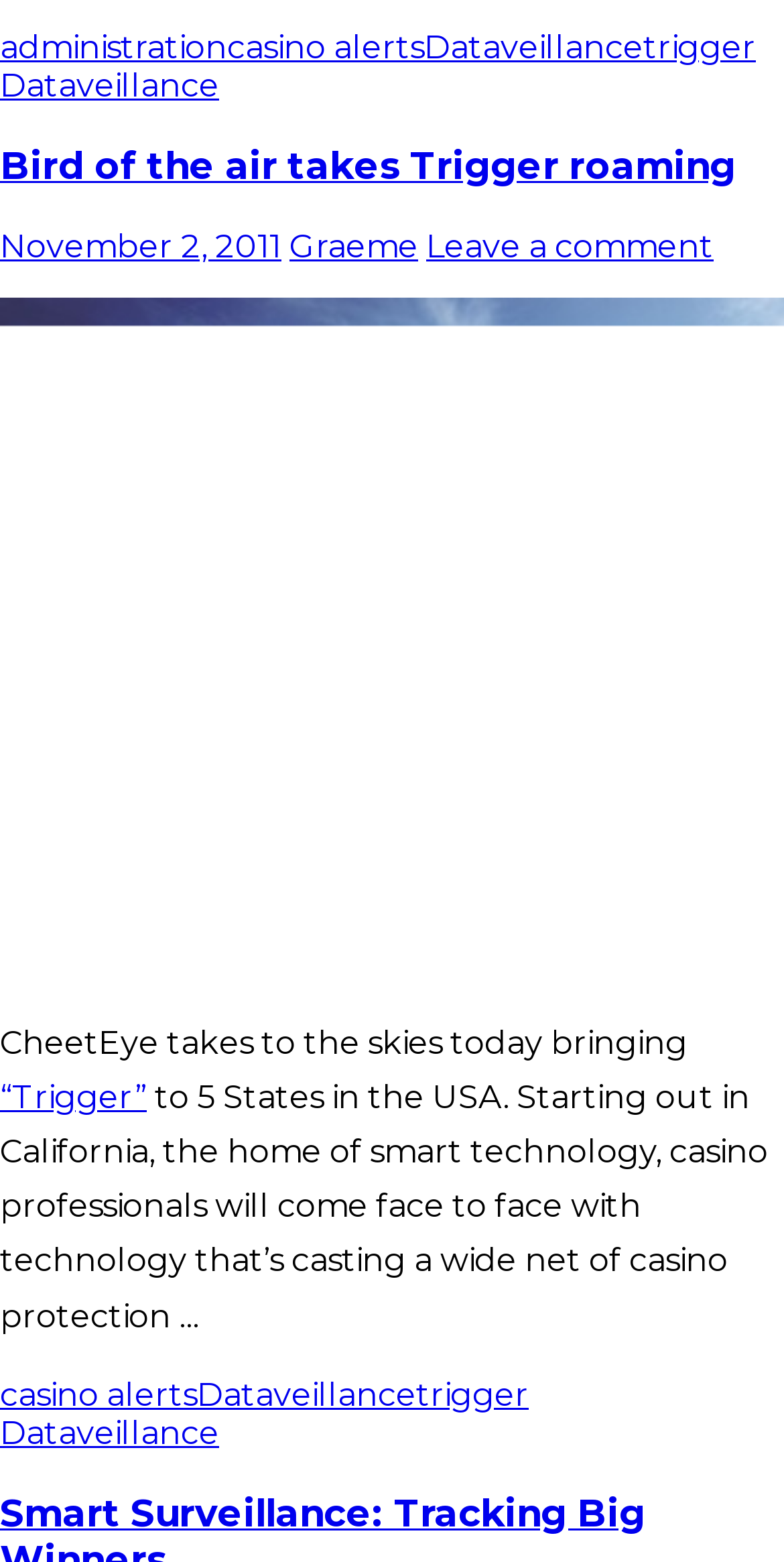Using the webpage screenshot, locate the HTML element that fits the following description and provide its bounding box: "trigger".

[0.531, 0.88, 0.674, 0.905]